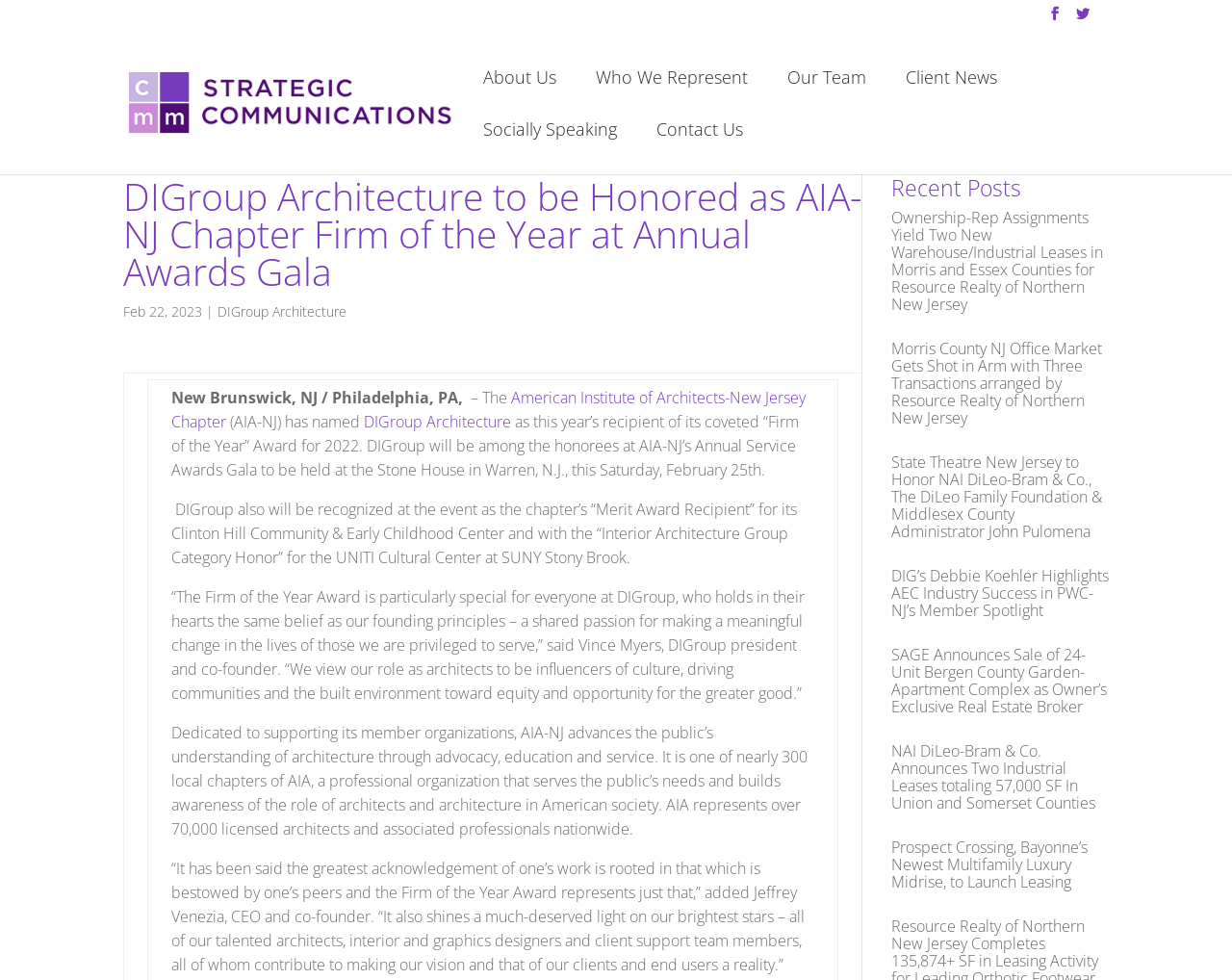Please find the bounding box coordinates of the element that must be clicked to perform the given instruction: "Learn more about DIGroup Architecture". The coordinates should be four float numbers from 0 to 1, i.e., [left, top, right, bottom].

[0.177, 0.308, 0.281, 0.327]